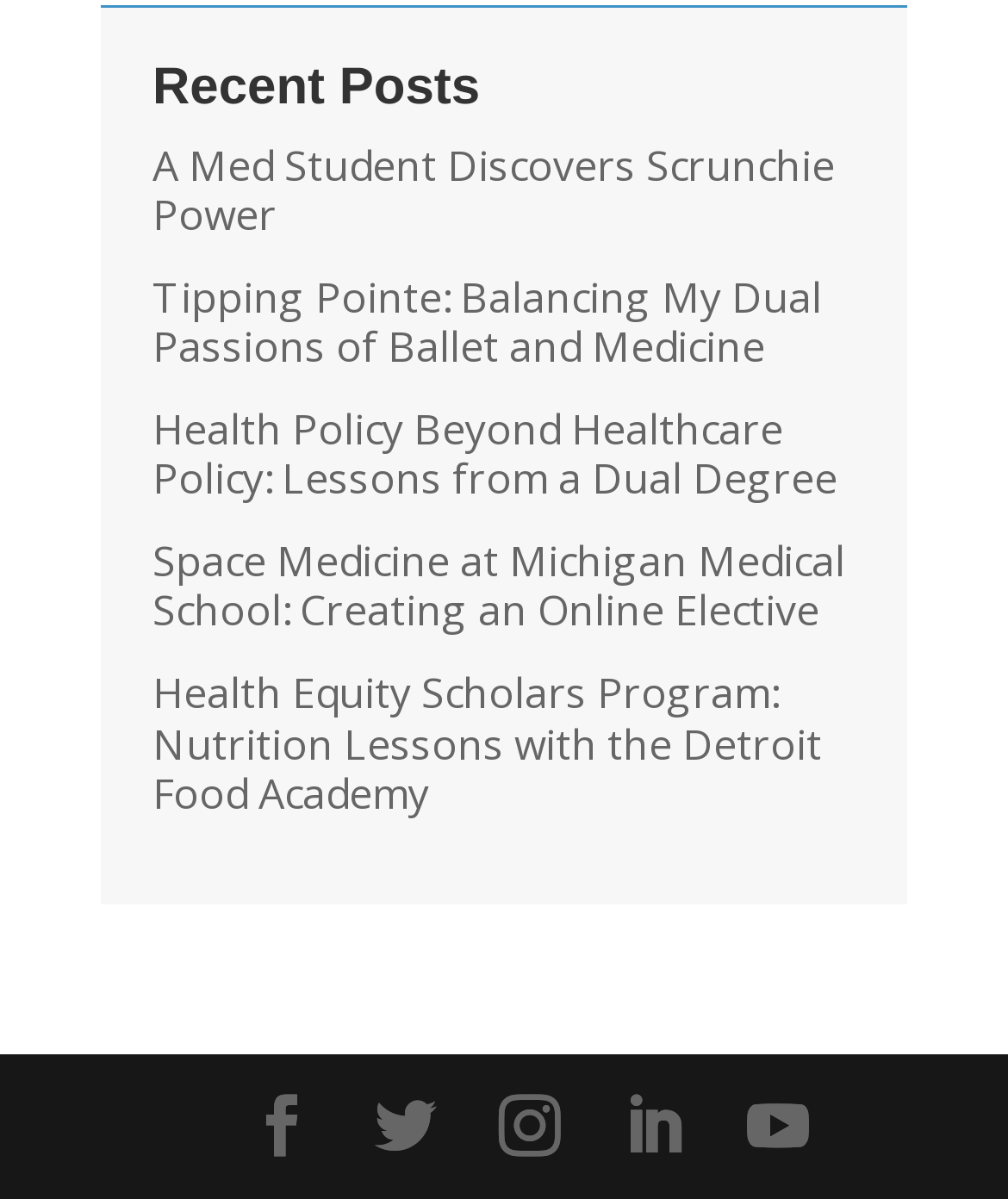Give a short answer to this question using one word or a phrase:
How many social media links are at the bottom of the page?

5